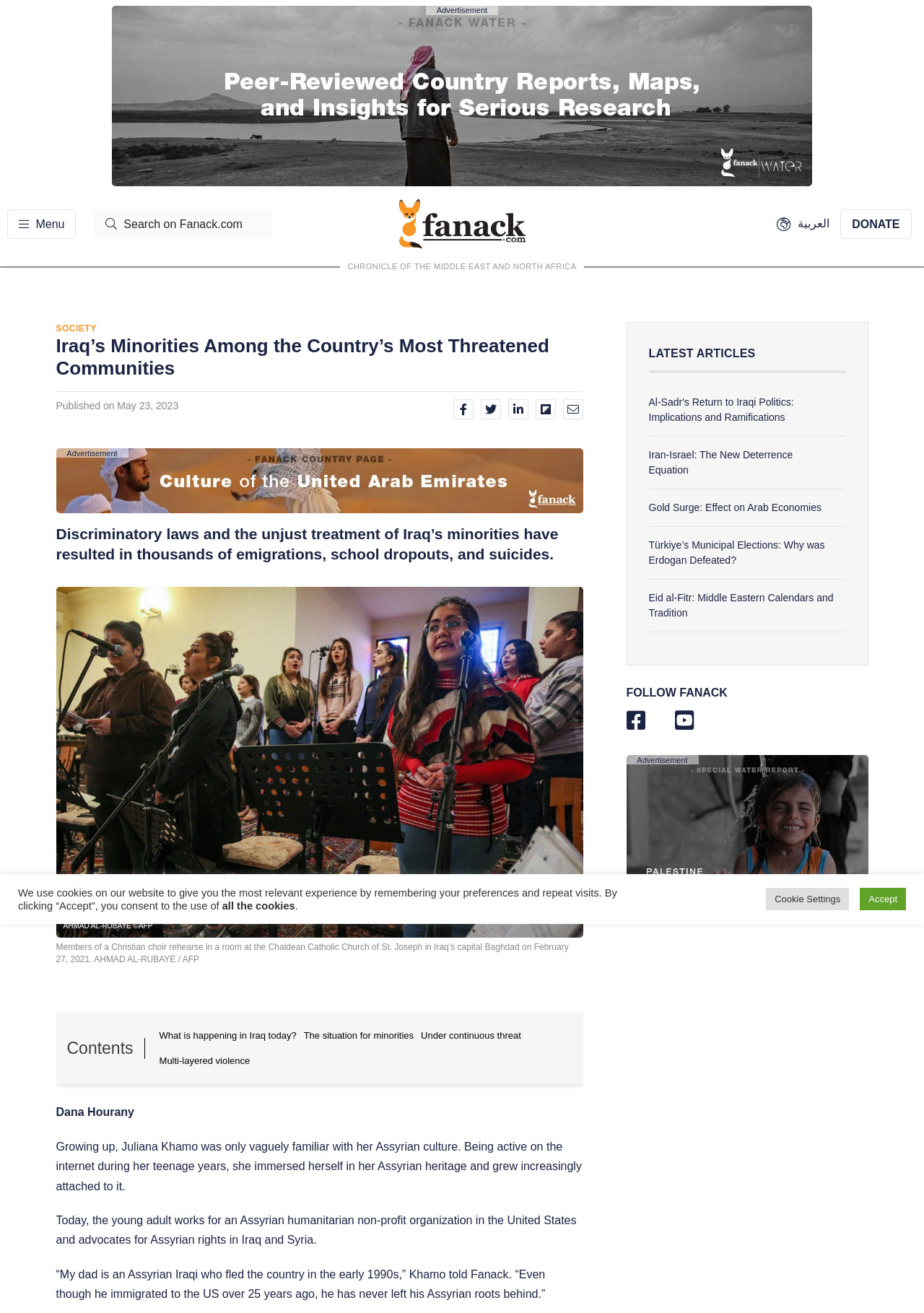Please determine the bounding box coordinates for the element with the description: "Iran-Israel: The New Deterrence Equation".

[0.702, 0.333, 0.915, 0.372]